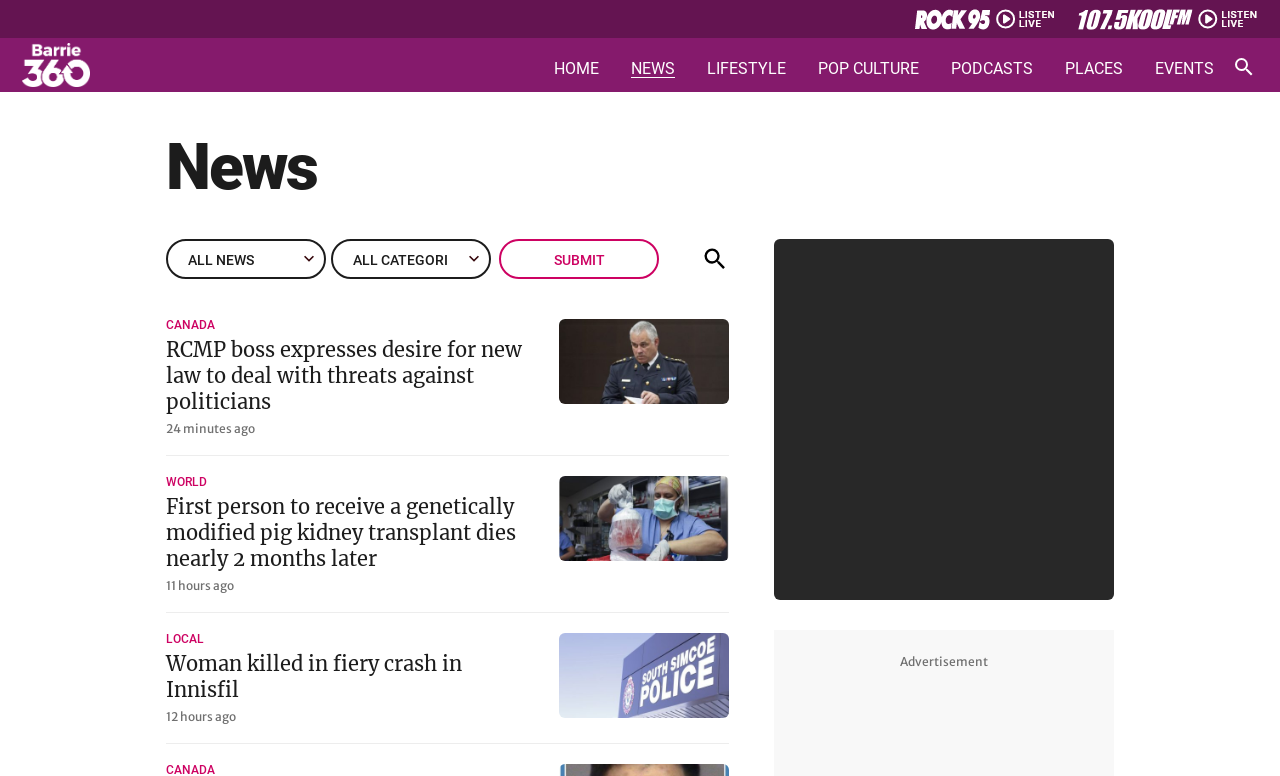Find the bounding box of the UI element described as: "name="s" placeholder="Search Stories..."". The bounding box coordinates should be given as four float values between 0 and 1, i.e., [left, top, right, bottom].

[0.13, 0.372, 0.569, 0.424]